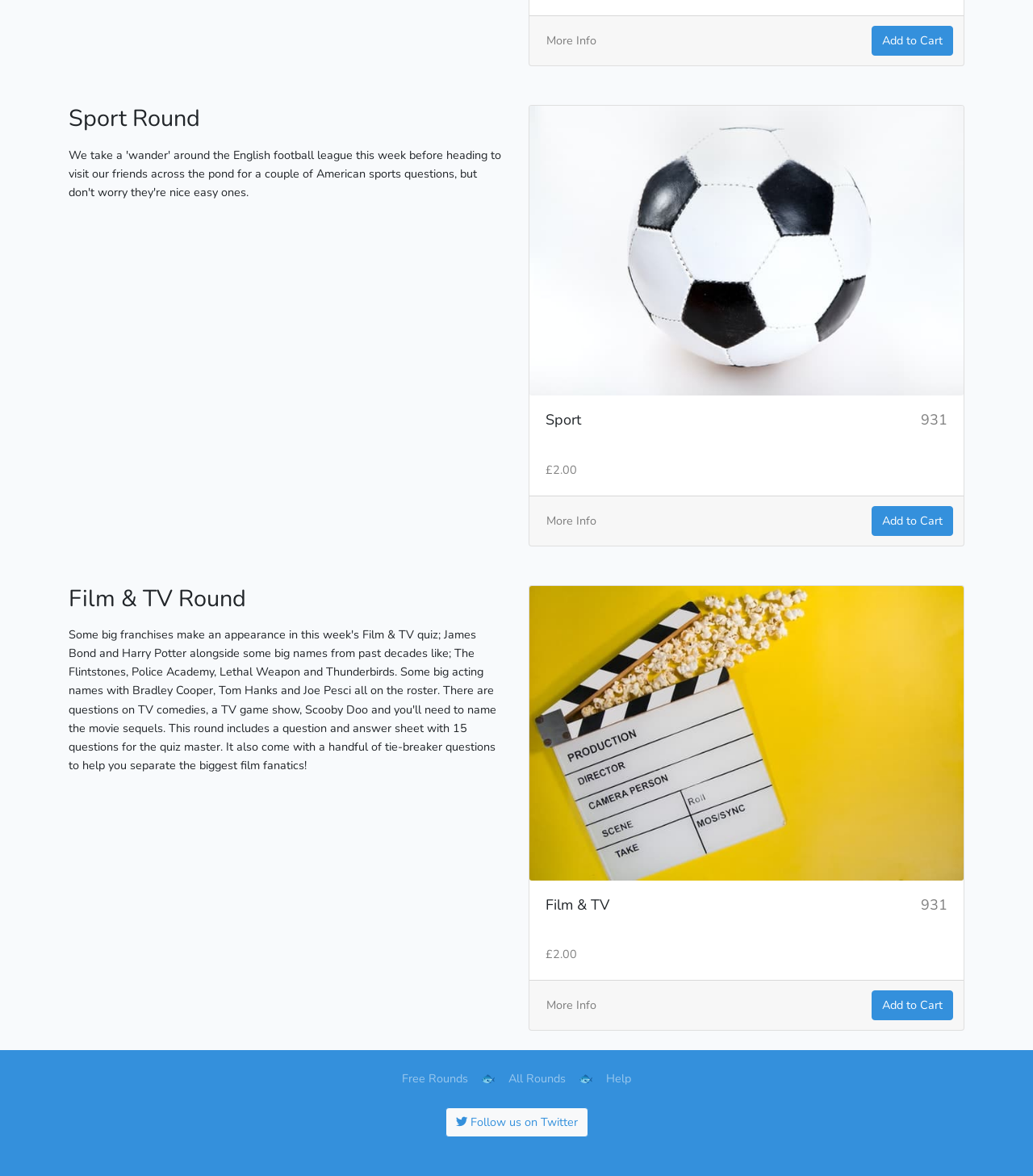Locate the bounding box coordinates of the clickable part needed for the task: "Add Film & TV Round to cart".

[0.844, 0.43, 0.923, 0.456]